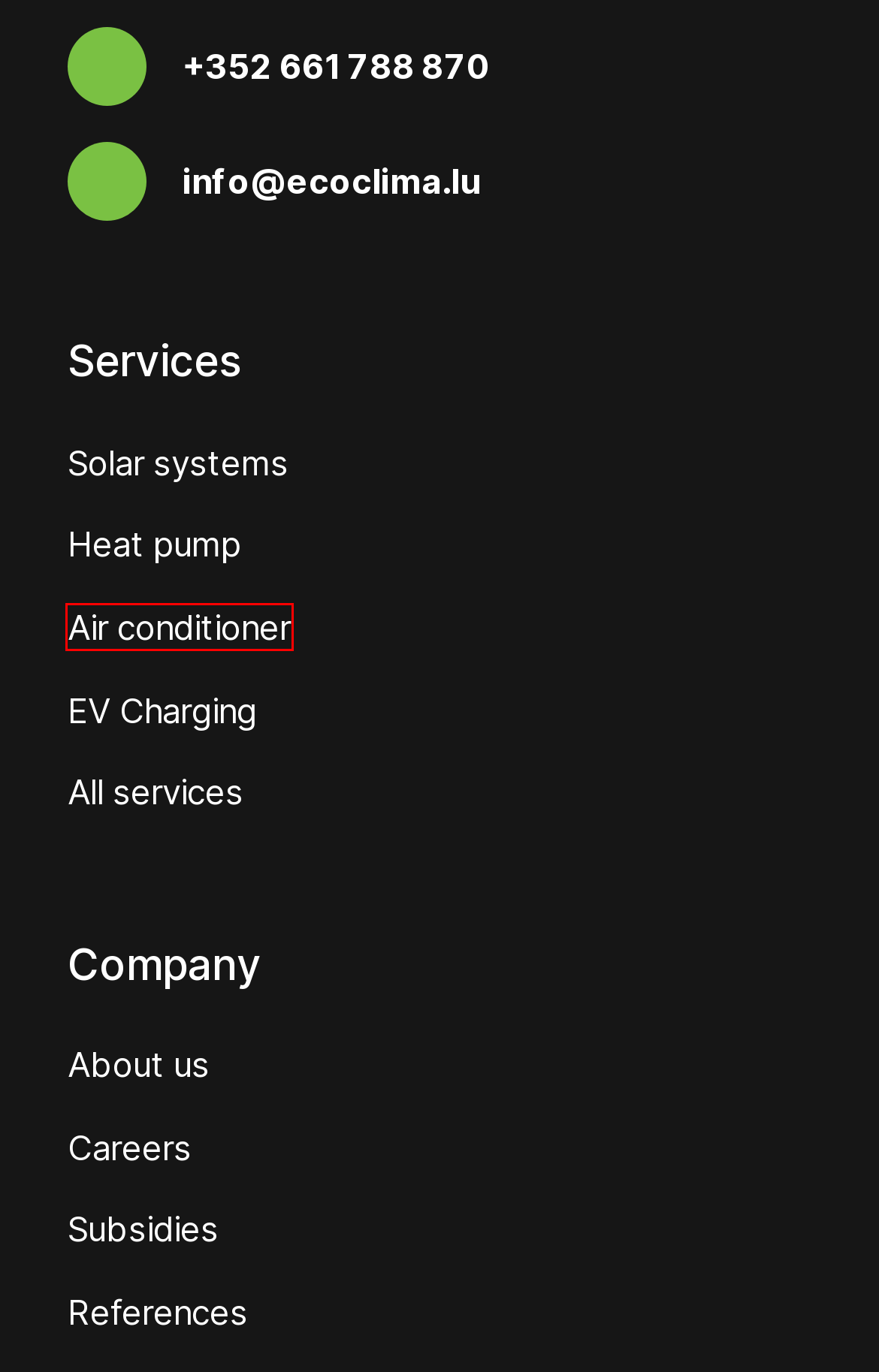Look at the screenshot of a webpage where a red rectangle bounding box is present. Choose the webpage description that best describes the new webpage after clicking the element inside the red bounding box. Here are the candidates:
A. Privacy Policy – EcoClima
B. About us – EcoClima
C. Solar systems – EcoClima
D. References – EcoClima
E. EV Charging – EcoClima
F. Blog – EcoClima
G. Air conditioner – EcoClima
H. Heat pump – EcoClima

G